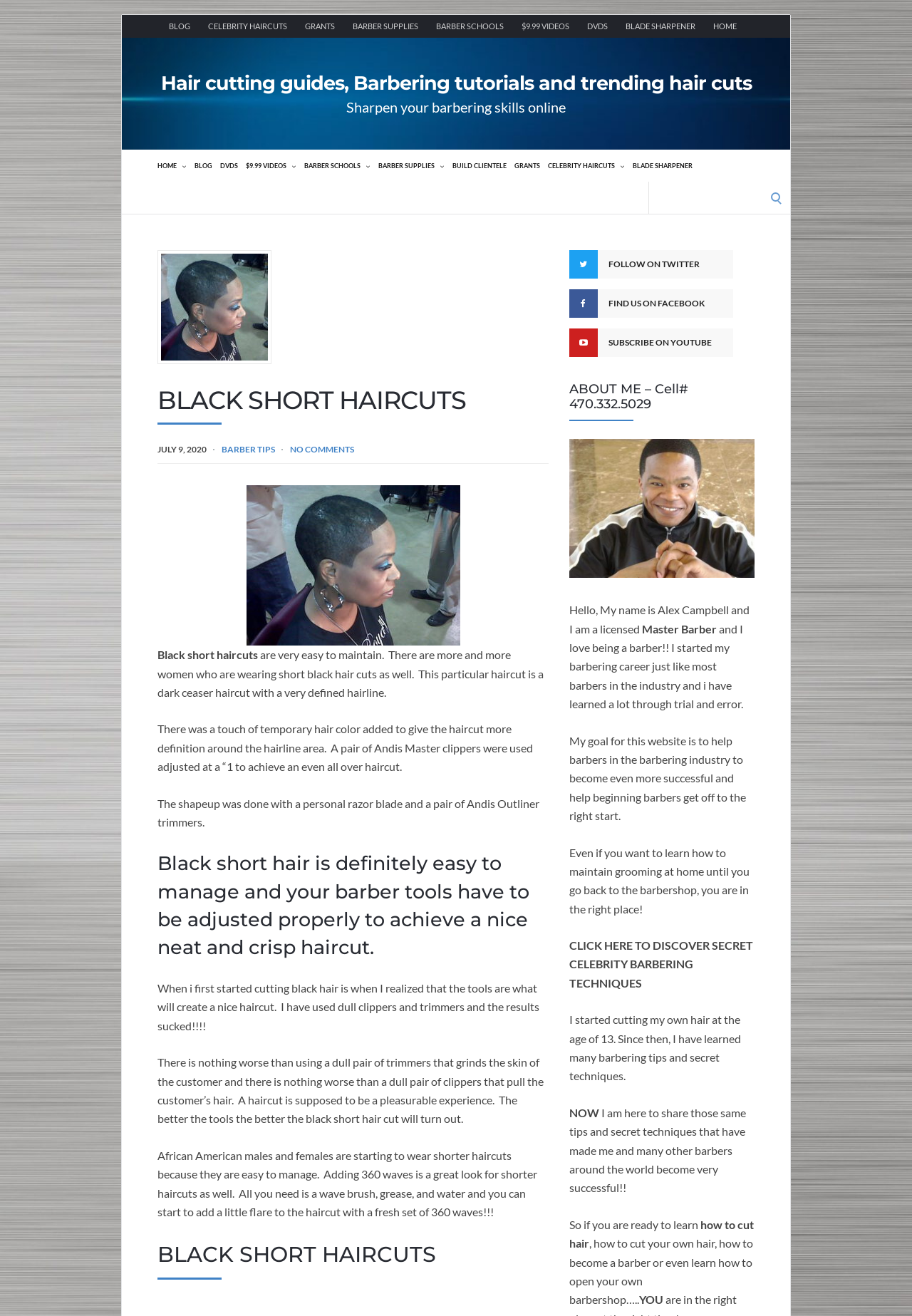What is the main topic of this webpage?
Using the image as a reference, answer the question in detail.

Based on the webpage content, the main topic is about black short haircuts, including how to maintain and style them, as well as tips and techniques for barbers and individuals.